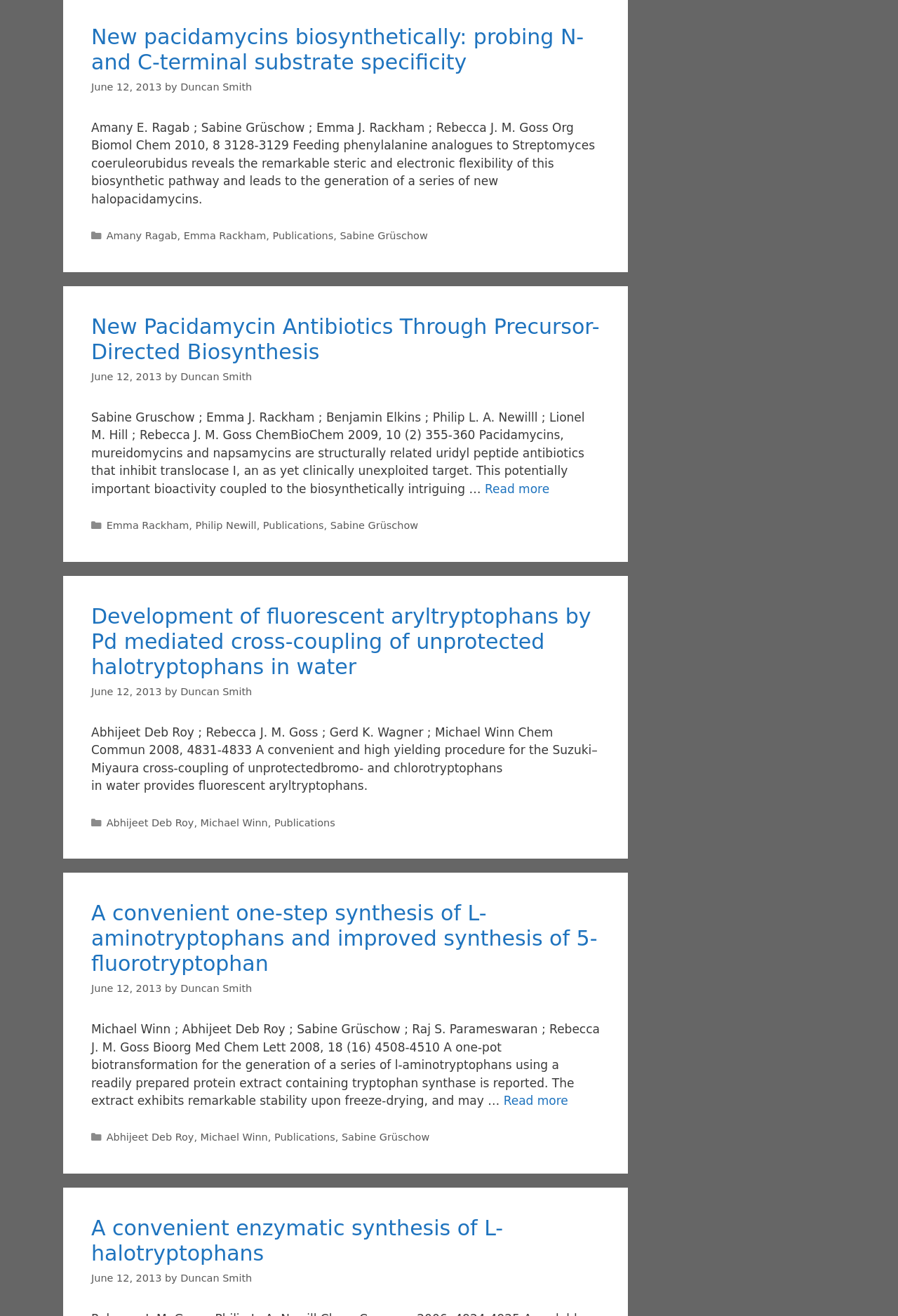Answer the following in one word or a short phrase: 
How many articles are on this webpage?

4